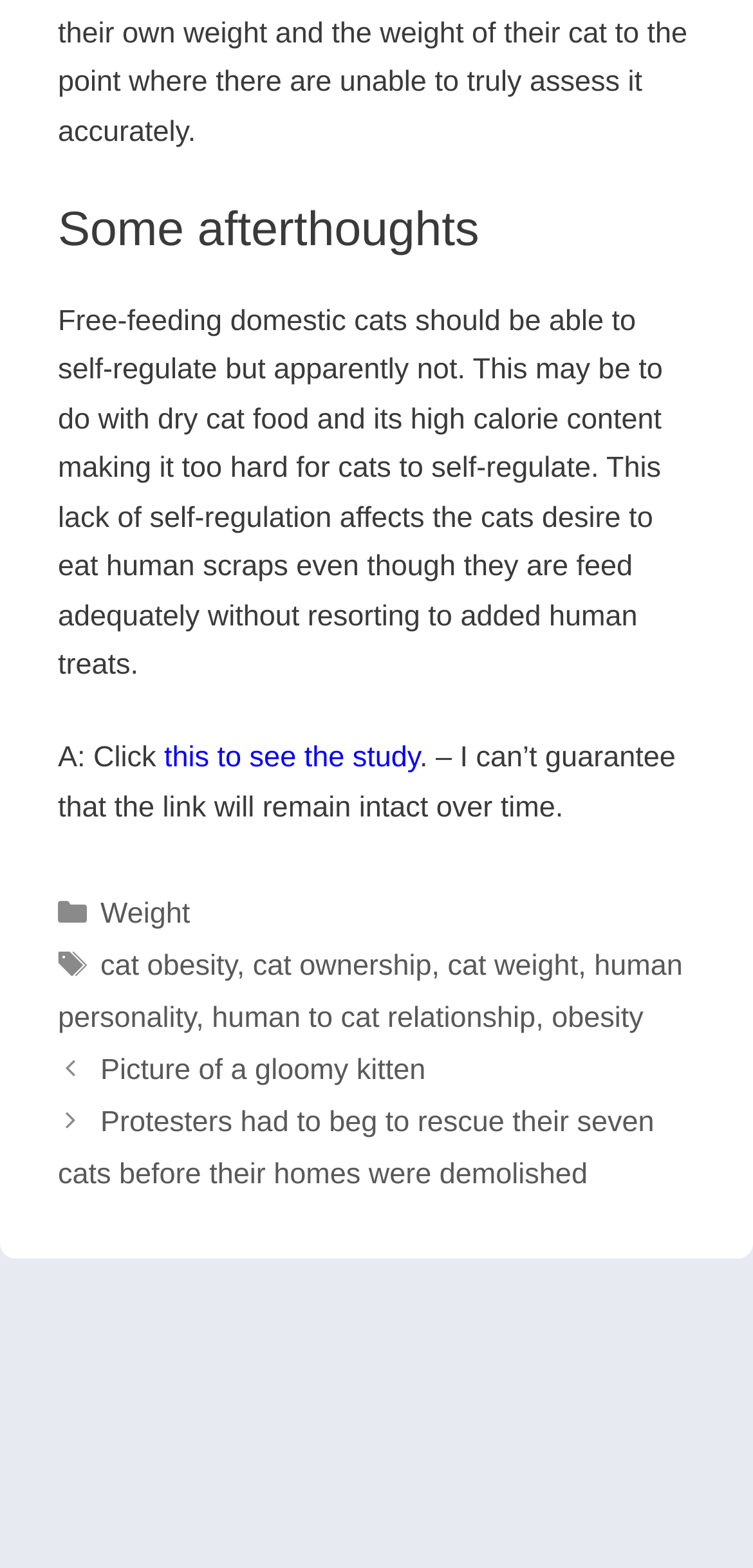Indicate the bounding box coordinates of the element that must be clicked to execute the instruction: "Click to see the study". The coordinates should be given as four float numbers between 0 and 1, i.e., [left, top, right, bottom].

[0.218, 0.473, 0.557, 0.494]